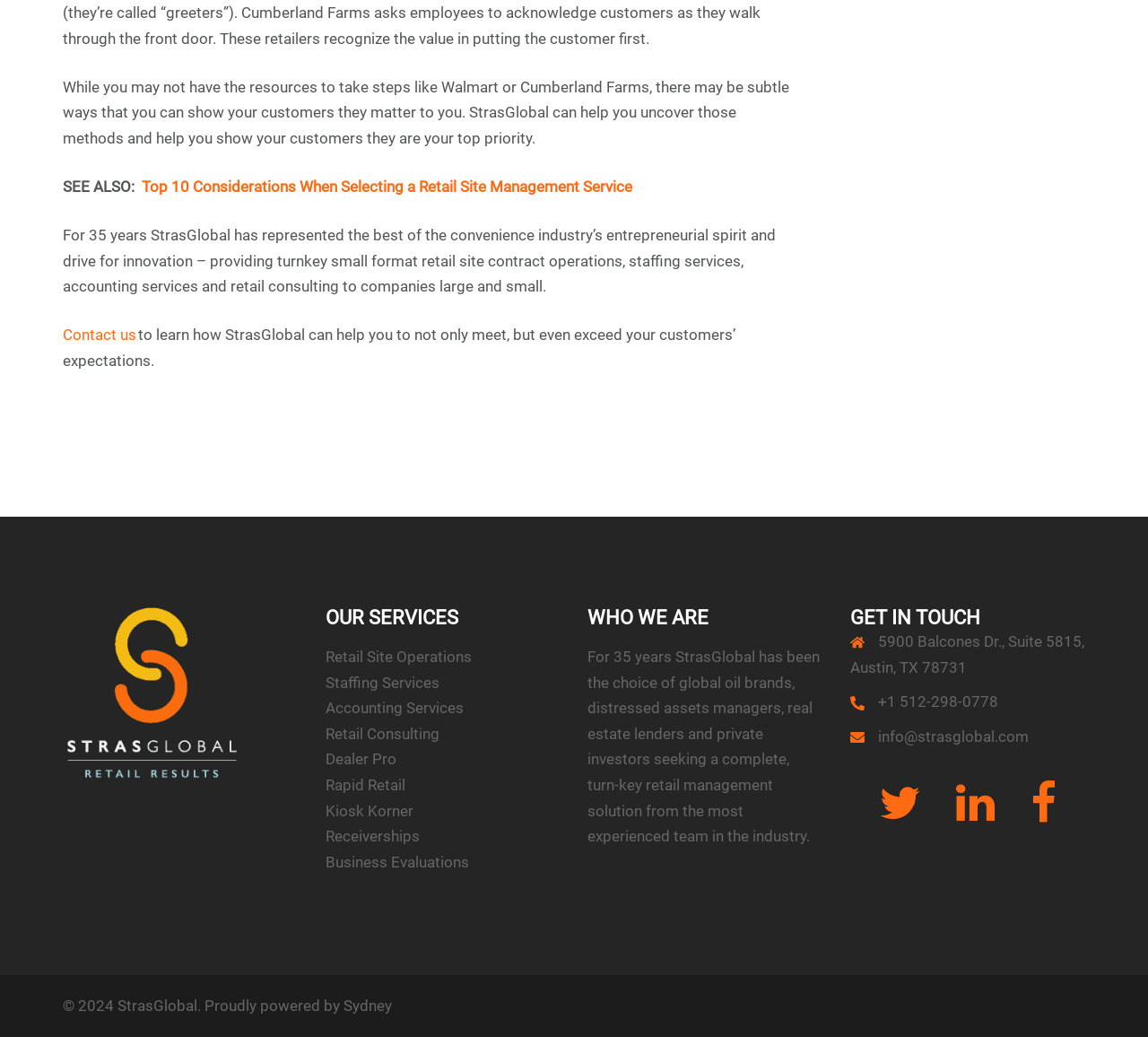Identify and provide the bounding box coordinates of the UI element described: "alt="StrasGlobal Retail Management Services"". The coordinates should be formatted as [left, top, right, bottom], with each number being a float between 0 and 1.

[0.055, 0.659, 0.211, 0.676]